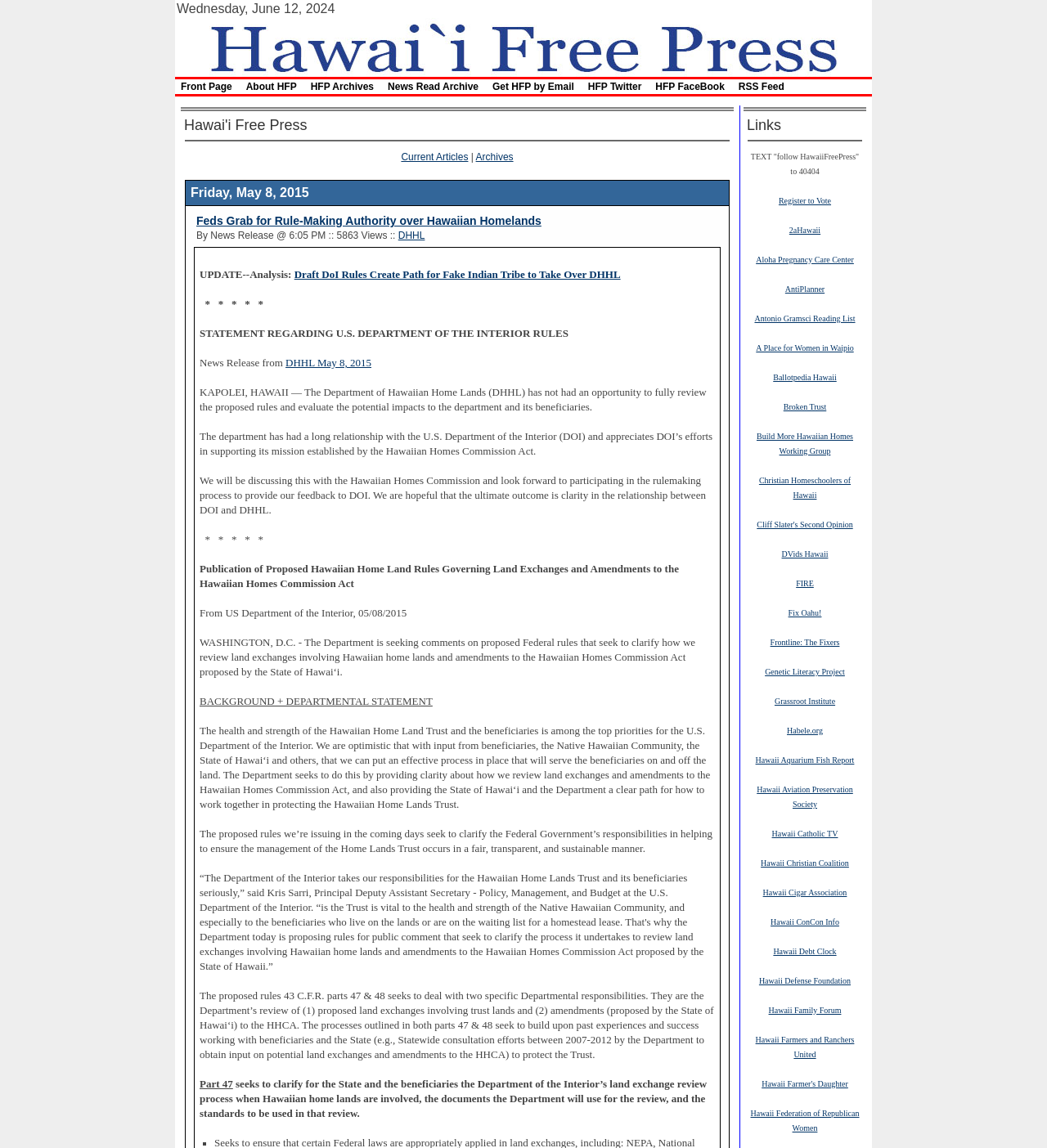Locate the bounding box coordinates of the clickable region to complete the following instruction: "Click on the 'Hawaii Free Press' link."

[0.175, 0.034, 0.825, 0.046]